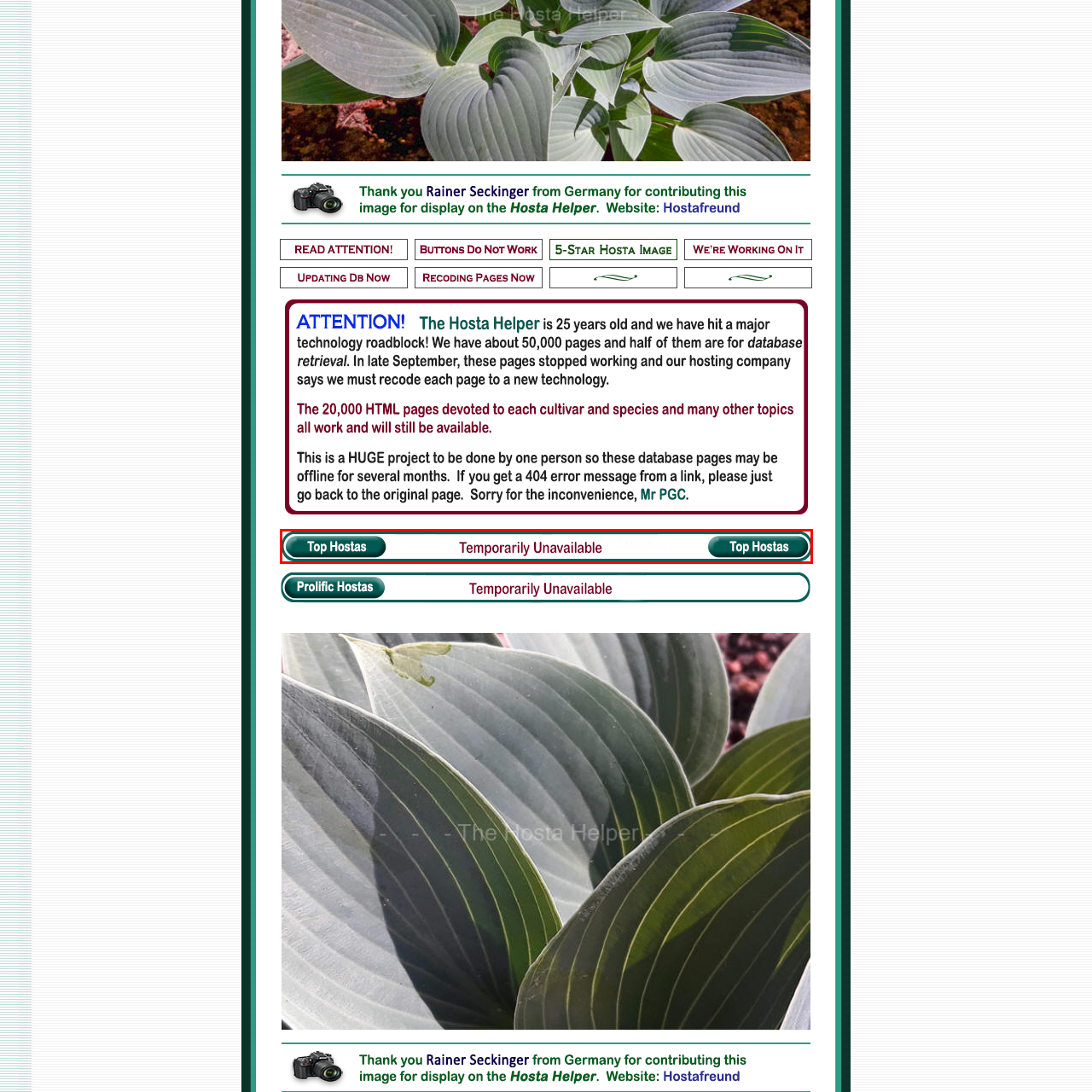What is the purpose of the banner?
Please analyze the image within the red bounding box and respond with a detailed answer to the question.

The caption suggests that the banner is designed to convey a temporary disruption in availability, perhaps indicating that the featured content or products related to hostas are currently not accessible.